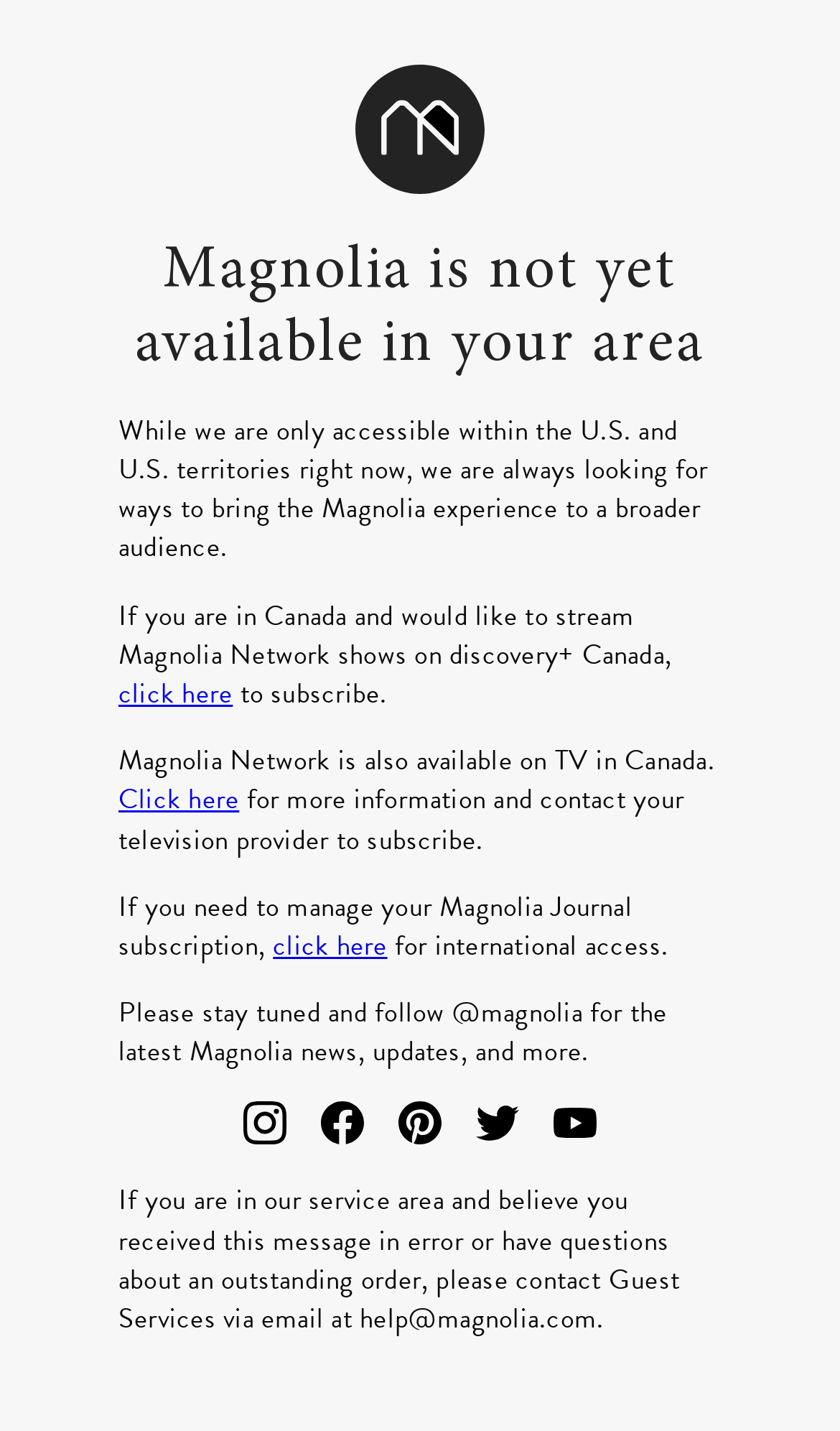Find and specify the bounding box coordinates that correspond to the clickable region for the instruction: "contact Guest Services via email at 'help@magnolia.com'".

[0.428, 0.908, 0.71, 0.935]